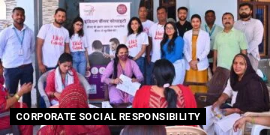Please provide a brief answer to the question using only one word or phrase: 
What do some participants wear?

Matching t-shirts